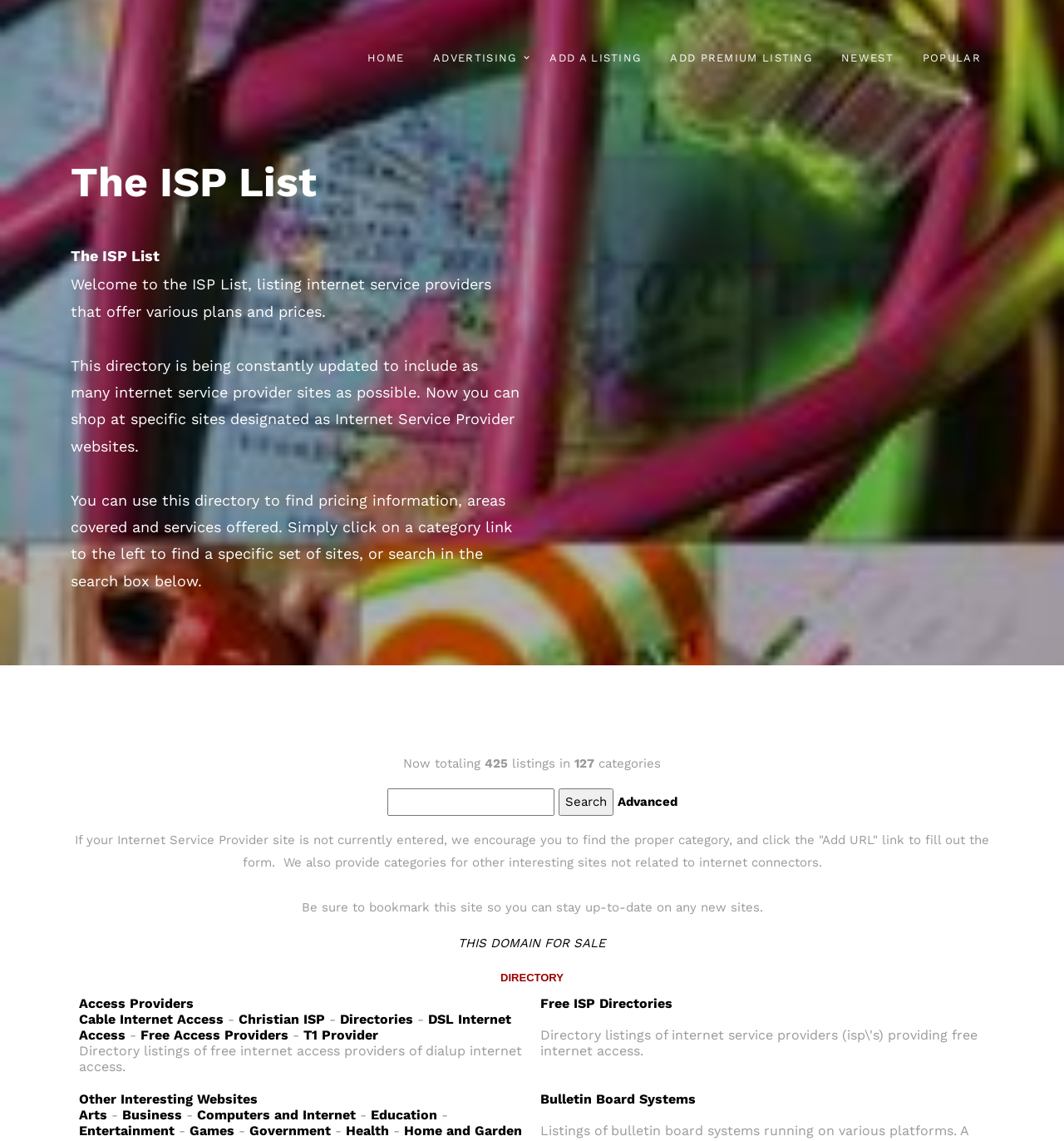Carefully examine the image and provide an in-depth answer to the question: How many listings are currently in the directory?

According to the text 'Now totaling 425 listings in 127 categories', there are currently 425 listings in the directory.